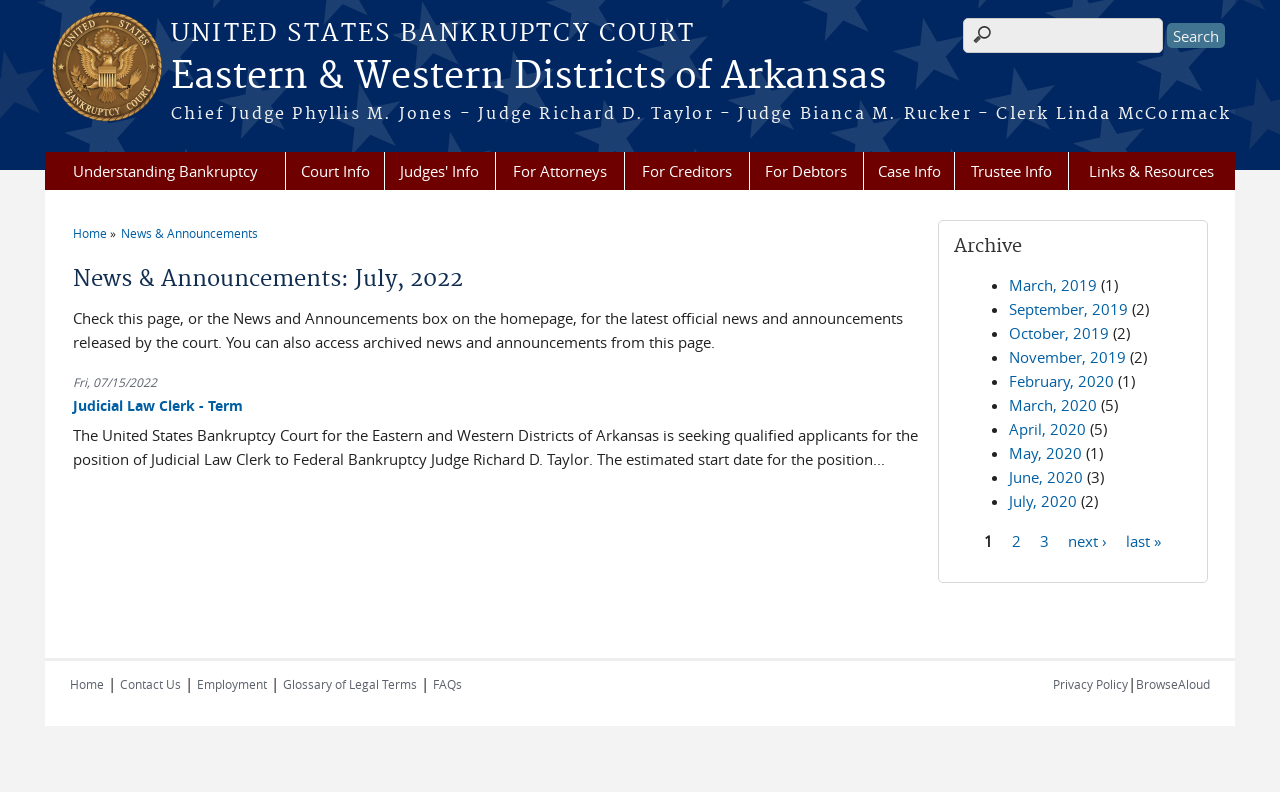Please provide the bounding box coordinates for the element that needs to be clicked to perform the following instruction: "Search for something". The coordinates should be given as four float numbers between 0 and 1, i.e., [left, top, right, bottom].

[0.752, 0.023, 0.957, 0.067]